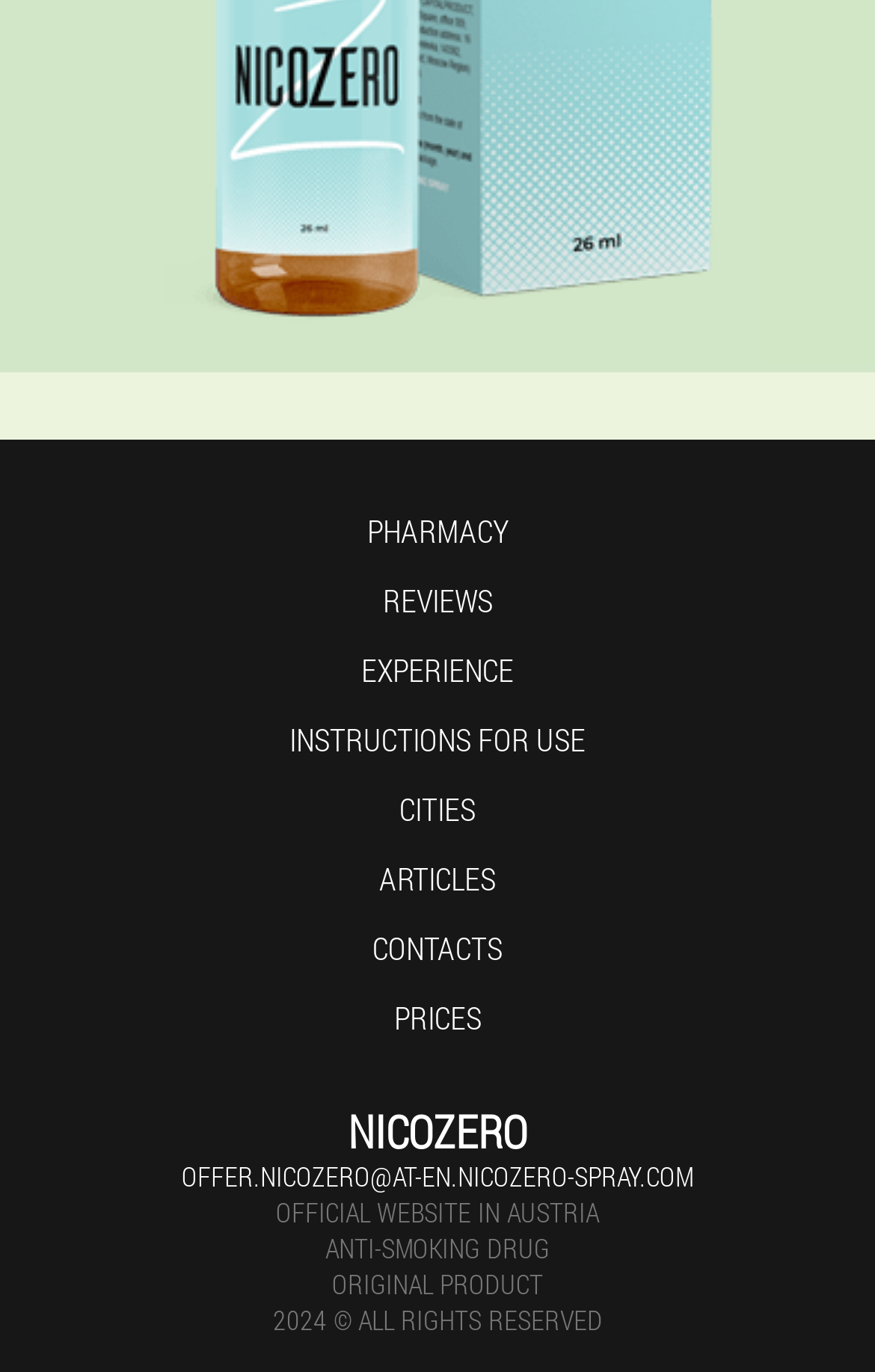Pinpoint the bounding box coordinates for the area that should be clicked to perform the following instruction: "Read about Richard Porter".

None